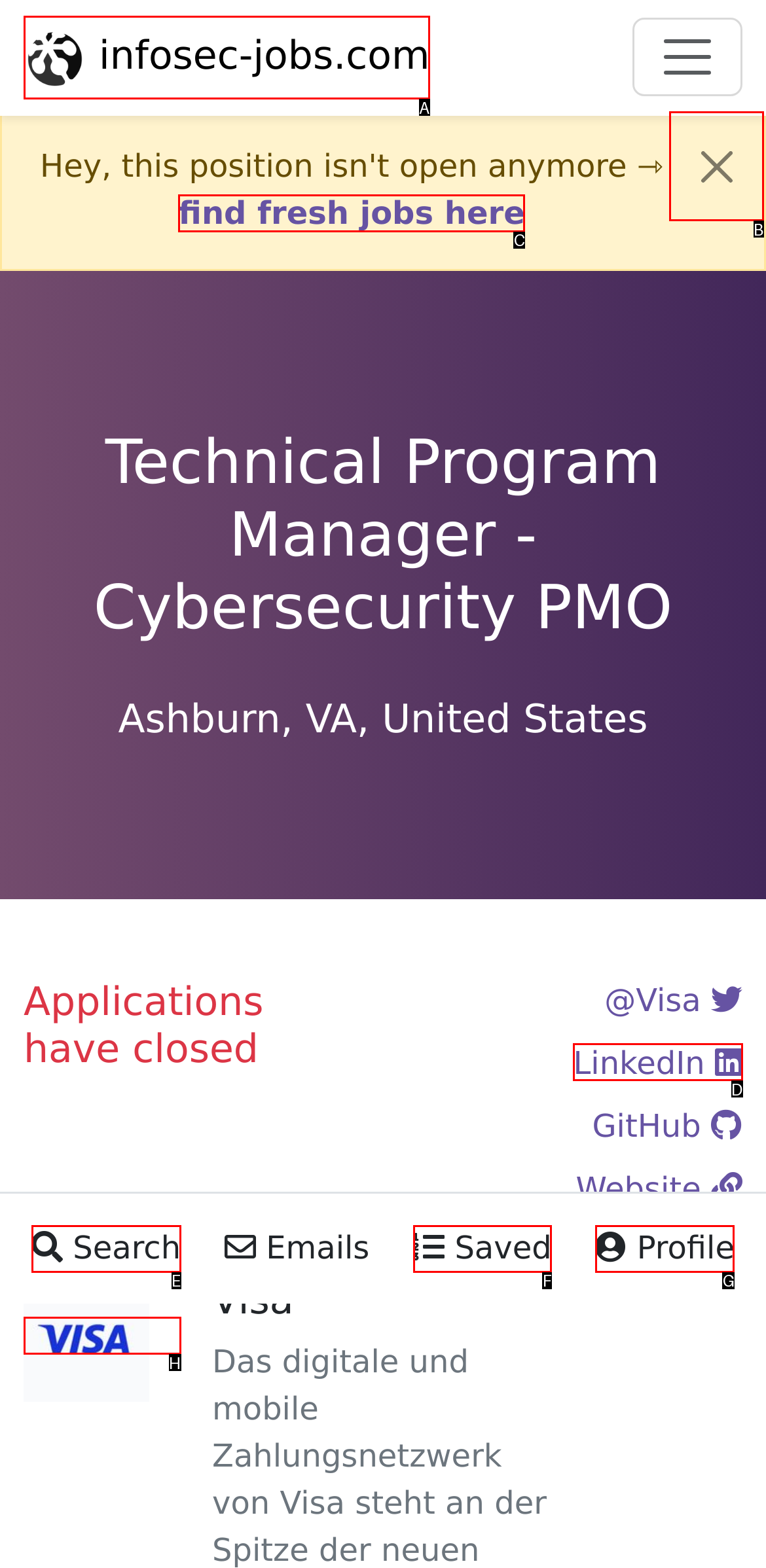Given the instruction: Explore Climate Action and Sustainability, which HTML element should you click on?
Answer with the letter that corresponds to the correct option from the choices available.

None